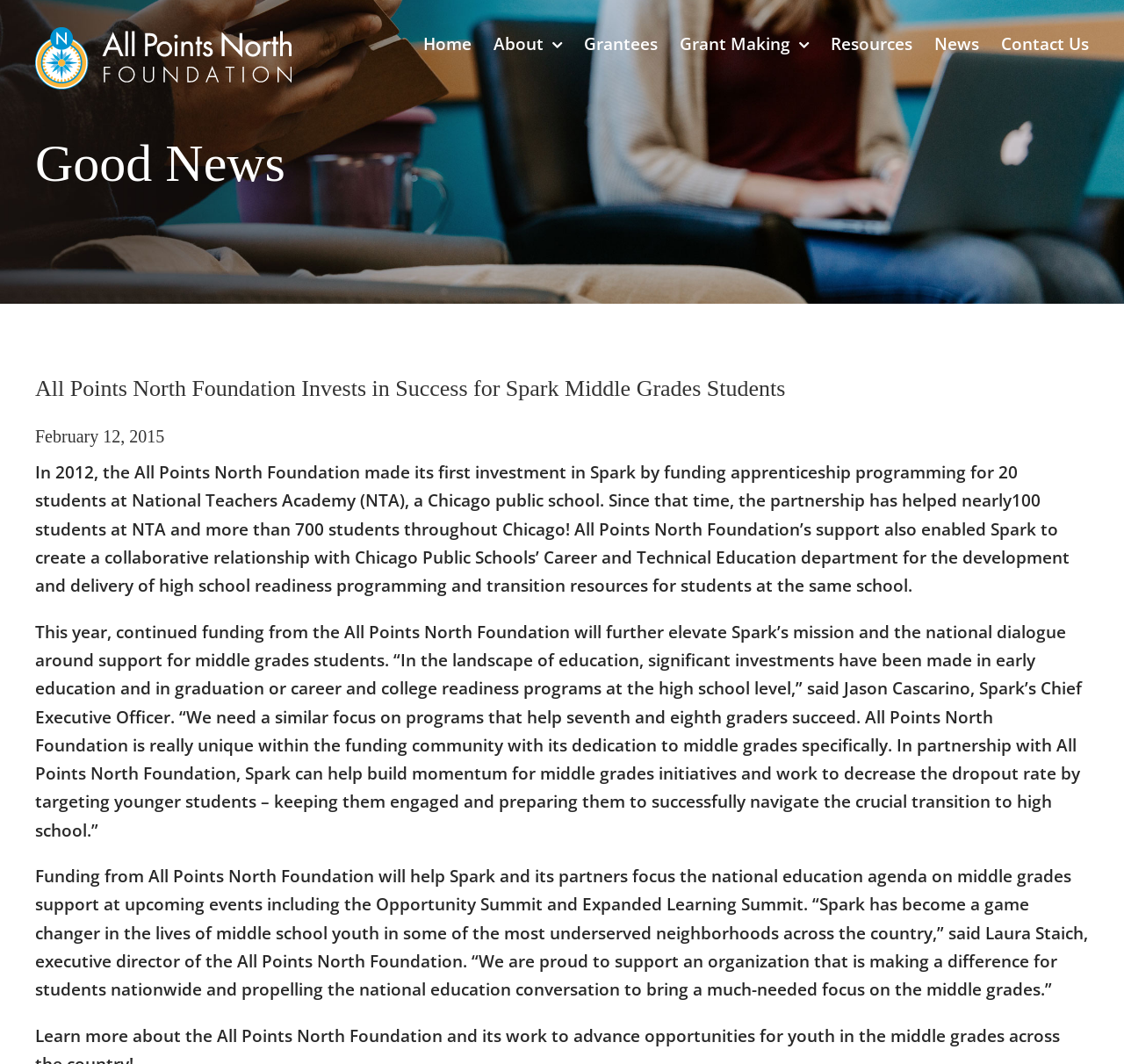What is the name of Spark's Chief Executive Officer?
Based on the image, provide your answer in one word or phrase.

Jason Cascarino